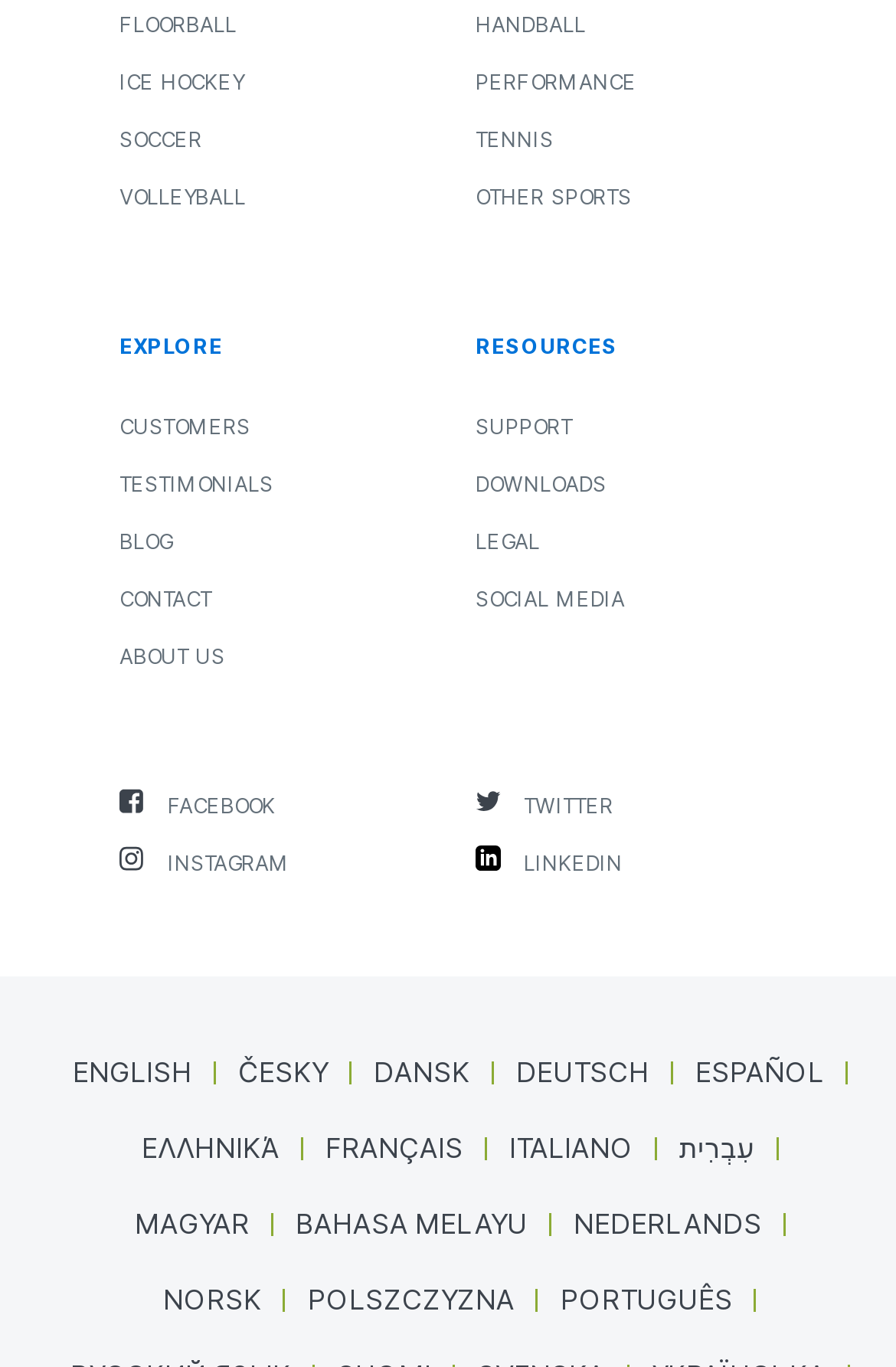Identify the bounding box for the UI element described as: "BAHASA MELAYU". Ensure the coordinates are four float numbers between 0 and 1, formatted as [left, top, right, bottom].

[0.304, 0.866, 0.614, 0.922]